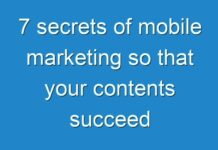Please reply with a single word or brief phrase to the question: 
What is the main topic of the article?

Mobile marketing